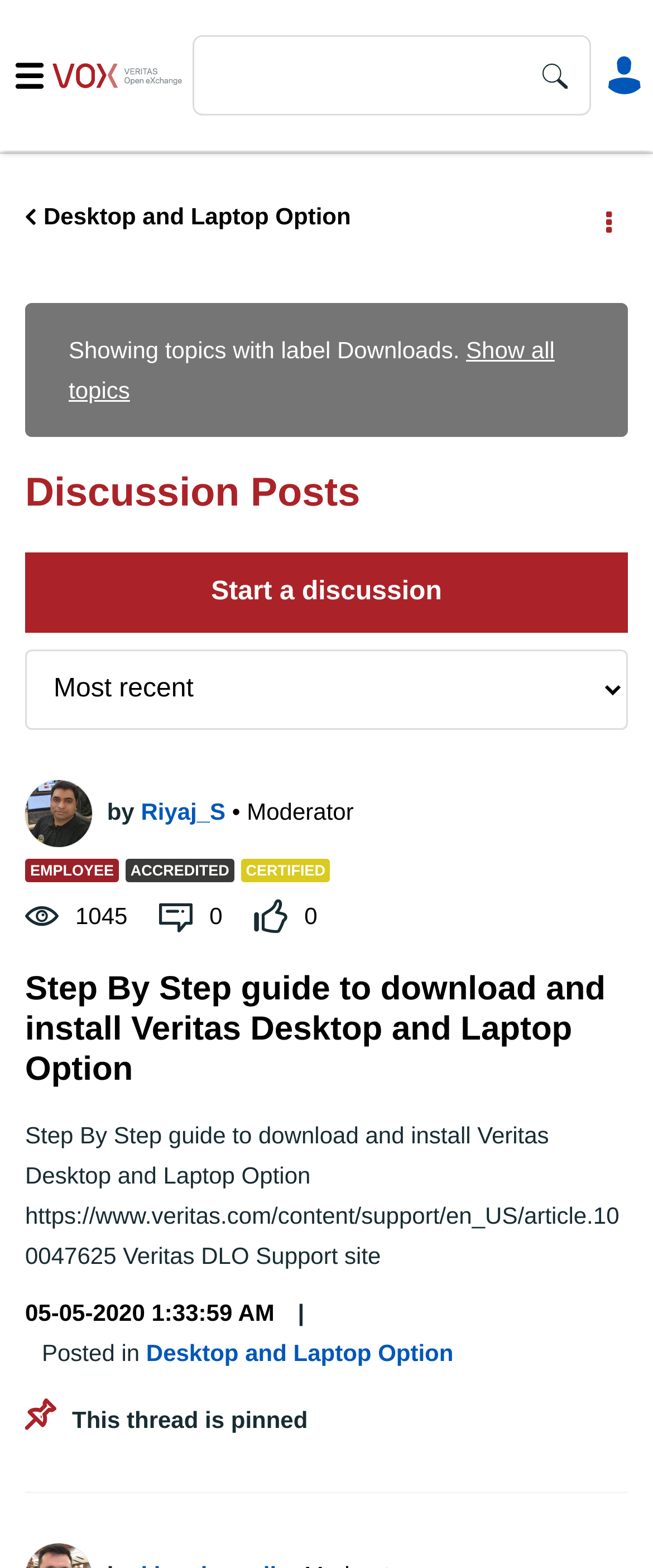Locate the bounding box coordinates of the area you need to click to fulfill this instruction: 'View Step By Step guide to download and install Veritas Desktop and Laptop Option'. The coordinates must be in the form of four float numbers ranging from 0 to 1: [left, top, right, bottom].

[0.038, 0.619, 0.927, 0.694]